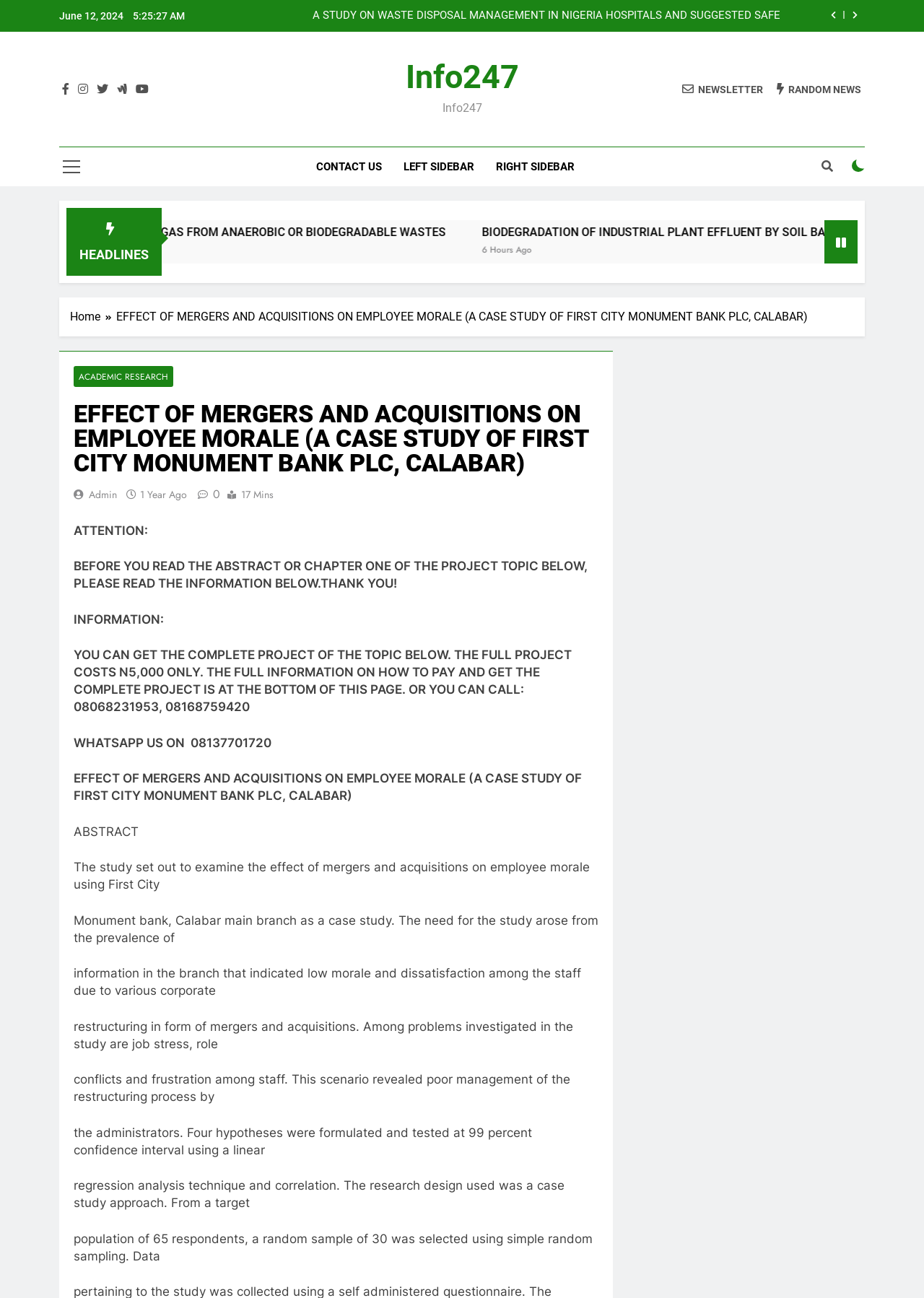Give a one-word or phrase response to the following question: What is the confidence interval used in the study?

99 percent